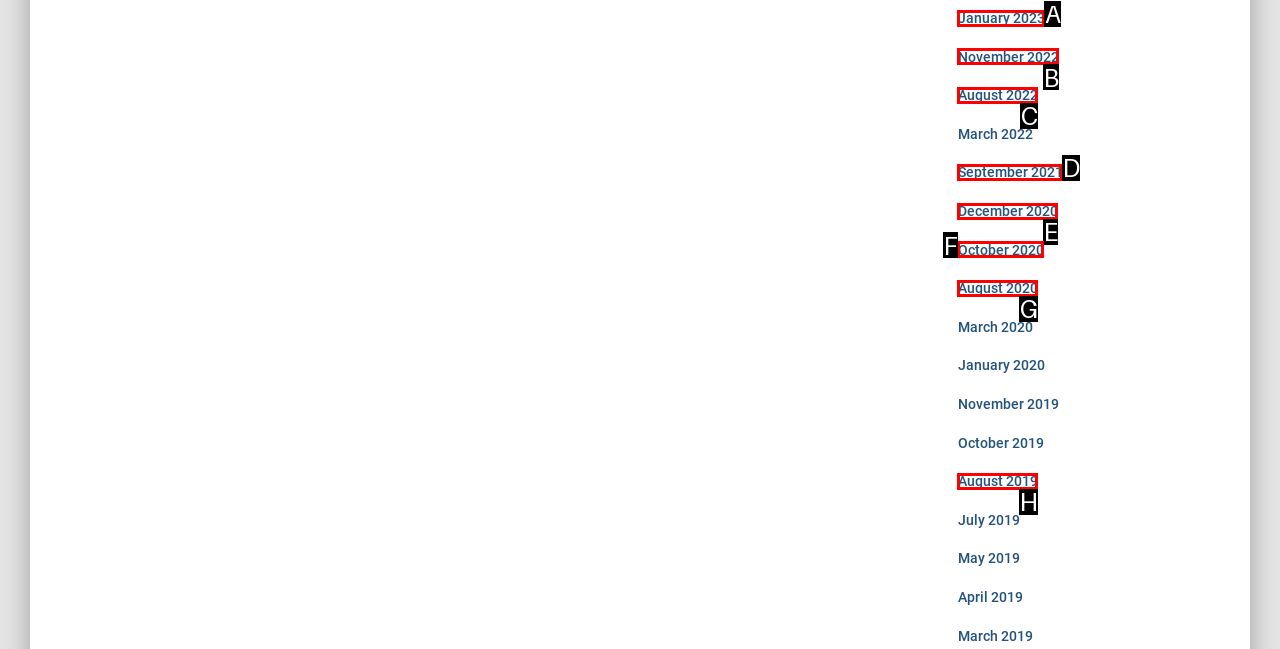Identify the UI element that best fits the description: January 2023
Respond with the letter representing the correct option.

A